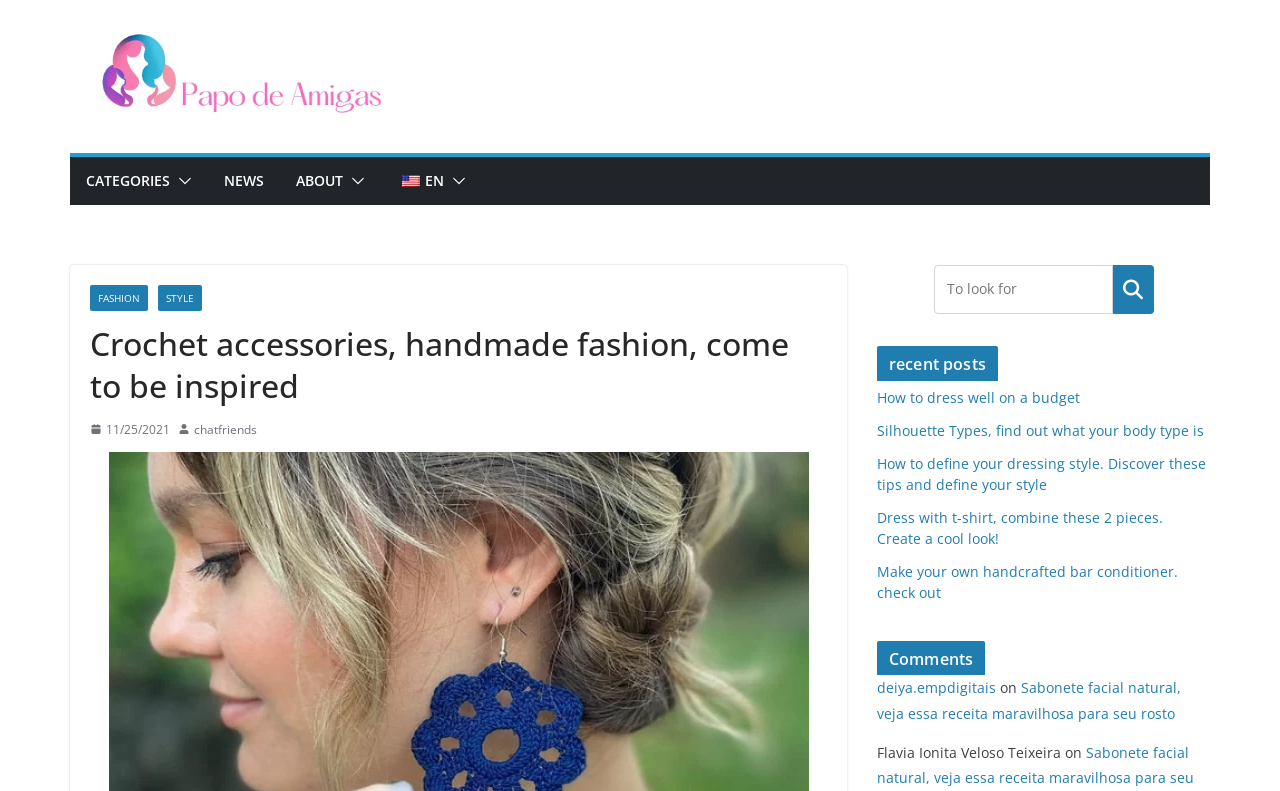What is the main topic of this webpage?
Look at the image and answer the question with a single word or phrase.

Fashion